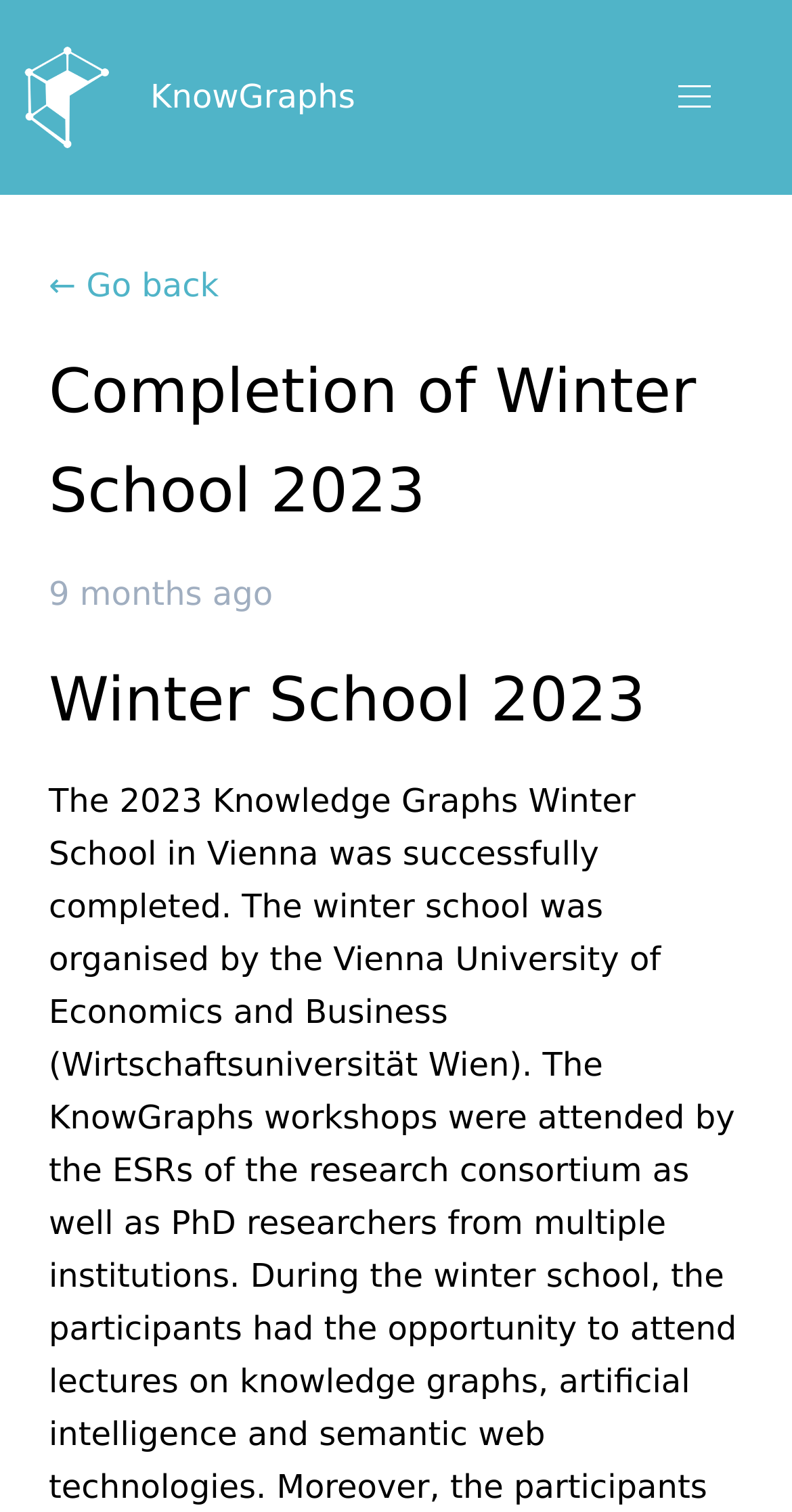Find the bounding box coordinates for the HTML element specified by: "KnowGraphs".

[0.0, 0.0, 0.469, 0.129]